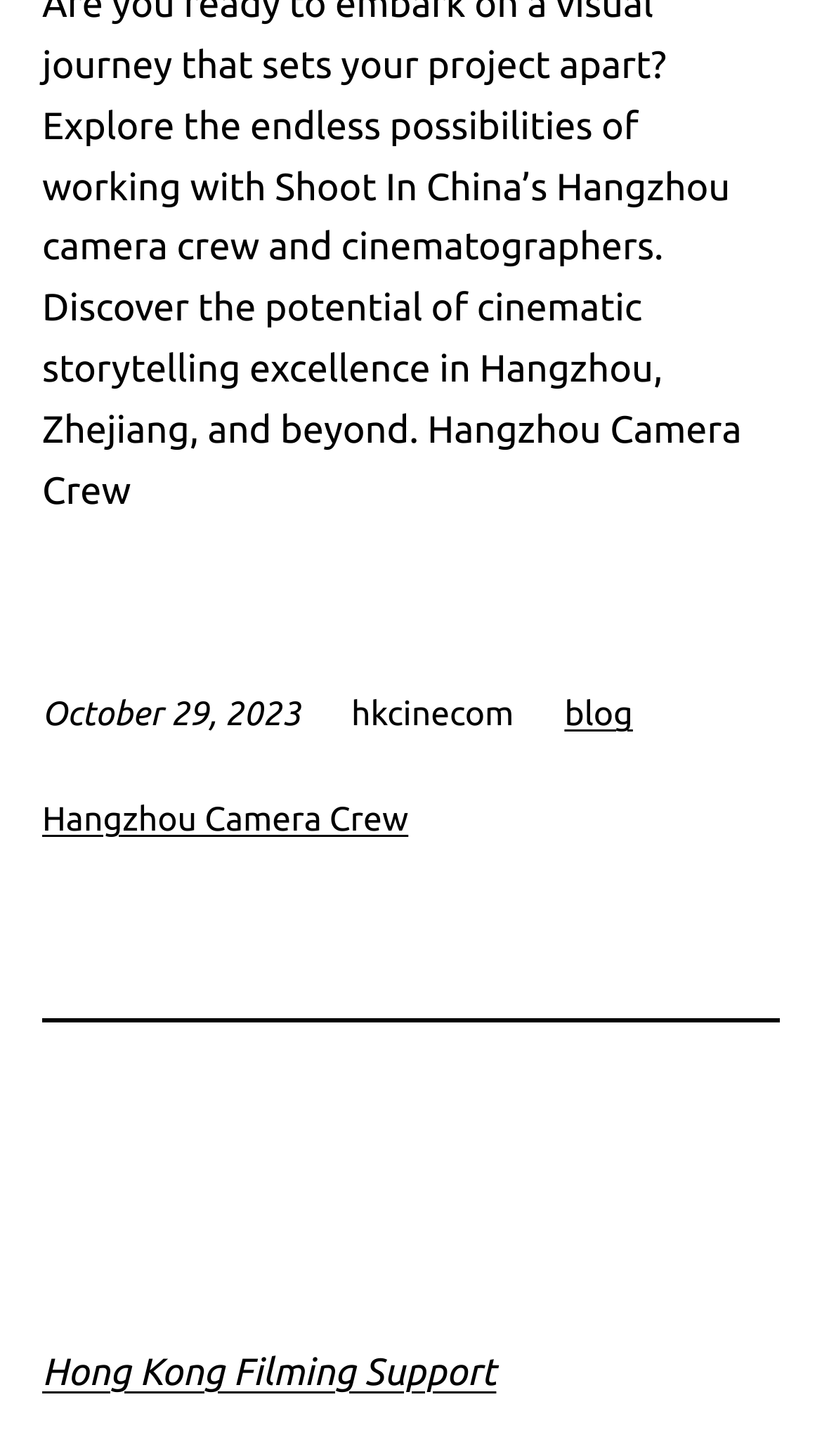What is the link next to 'blog'?
Please ensure your answer is as detailed and informative as possible.

Next to the 'blog' link, there is another link that reads 'Hangzhou Camera Crew'.